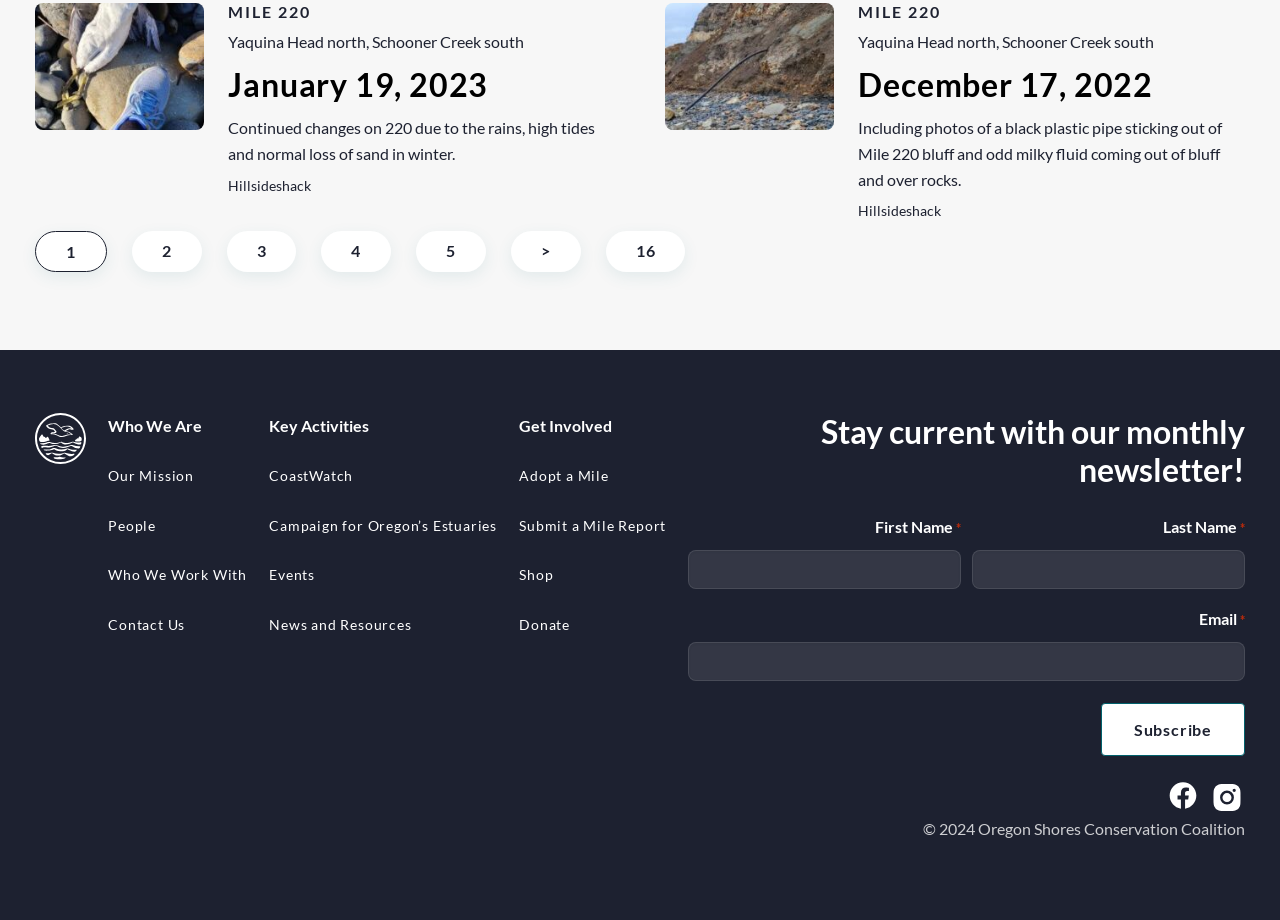Using the format (top-left x, top-left y, bottom-right x, bottom-right y), and given the element description, identify the bounding box coordinates within the screenshot: News and Resources

[0.21, 0.67, 0.322, 0.688]